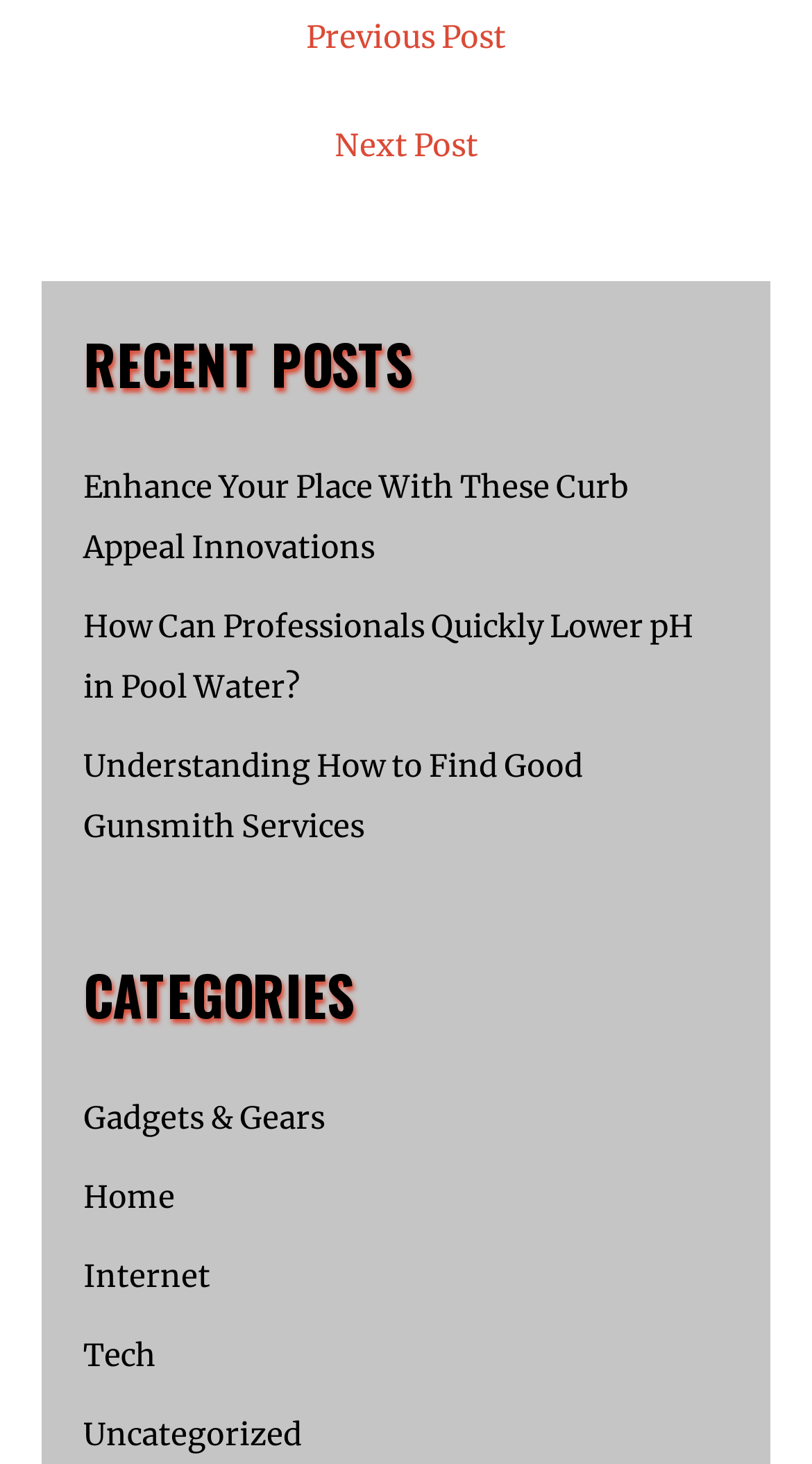What is the purpose of the 'Previous Post' and 'Next Post' links?
Using the details from the image, give an elaborate explanation to answer the question.

The 'Previous Post' and 'Next Post' links are located at the top of the webpage, indicating that they are used to navigate through a series of posts. This is a common feature in blogs or websites that display a list of articles or entries.